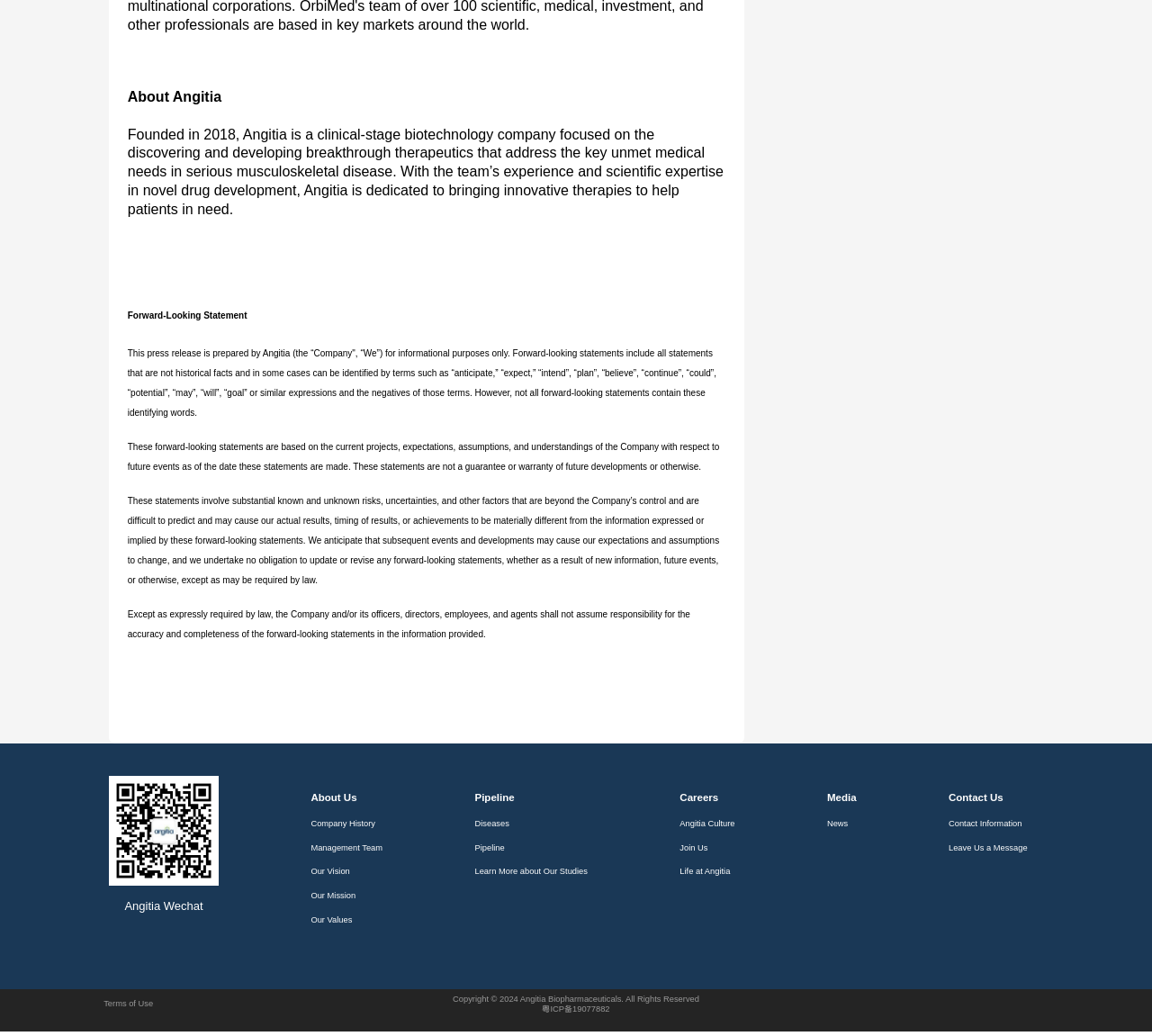Please provide the bounding box coordinates for the element that needs to be clicked to perform the instruction: "View pipeline information". The coordinates must consist of four float numbers between 0 and 1, formatted as [left, top, right, bottom].

[0.412, 0.76, 0.51, 0.78]